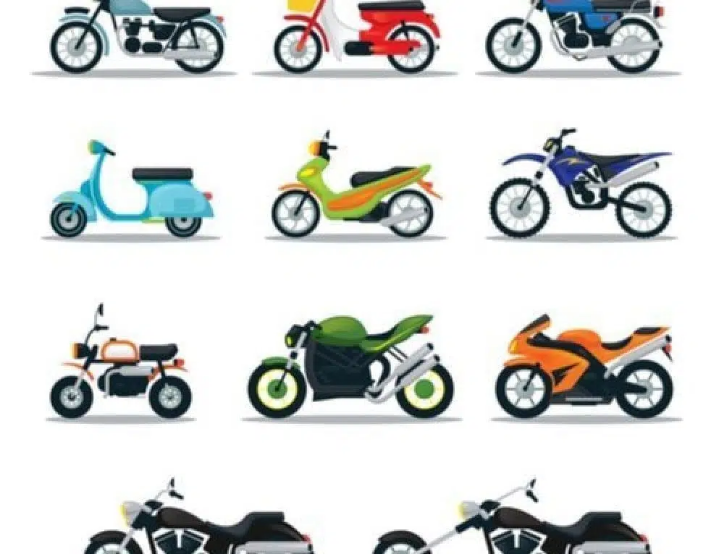Explain the image thoroughly, mentioning every notable detail.

The image showcases a vibrant collection of various motorcycle styles arranged in a grid format. Each row features distinct types of two-wheeled vehicles, including a classic motorcycle, scooters, sport bikes, and cruisers, highlighting the diversity within motorcycle design. From compact and colorful scooters to powerful sport bikes designed for speed, the illustration captures the essence of motorcycling culture. This imagery is likely associated with a service that assists motorcycle accident victims, emphasizing the importance of representation for those involved in motorcycle incidents.